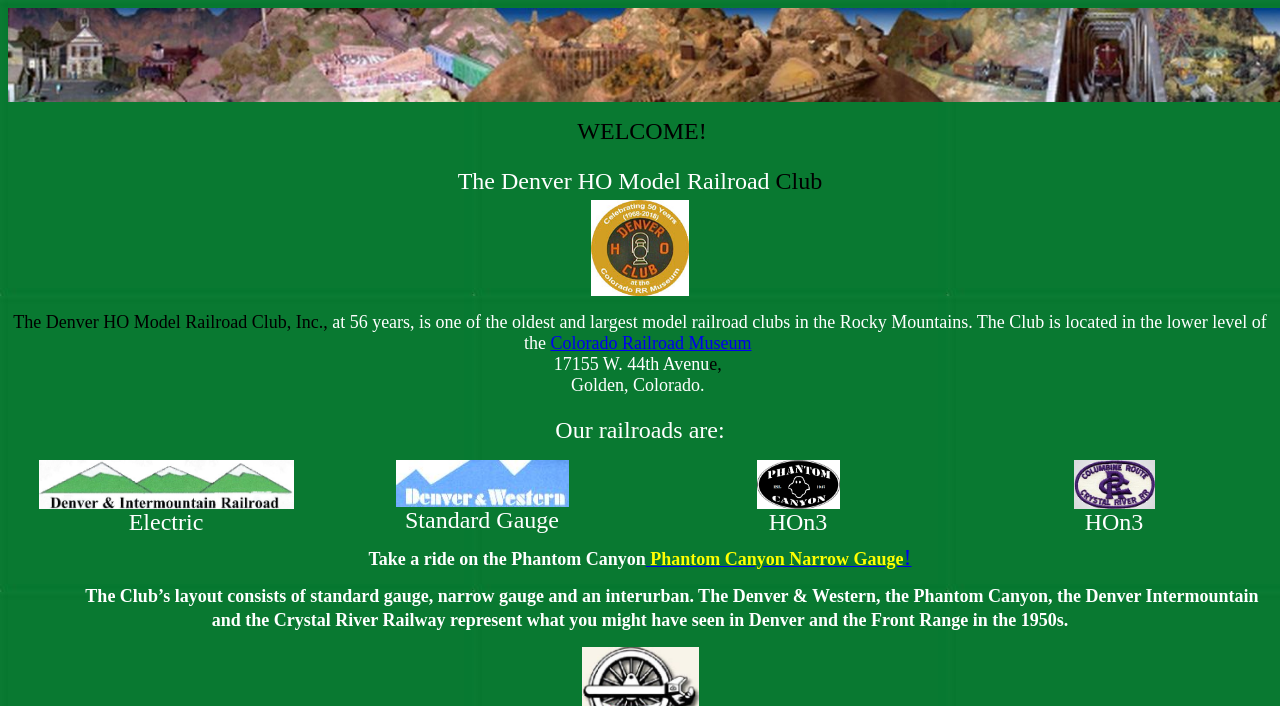What is the era represented in the club's layout?
Look at the screenshot and respond with a single word or phrase.

1950s